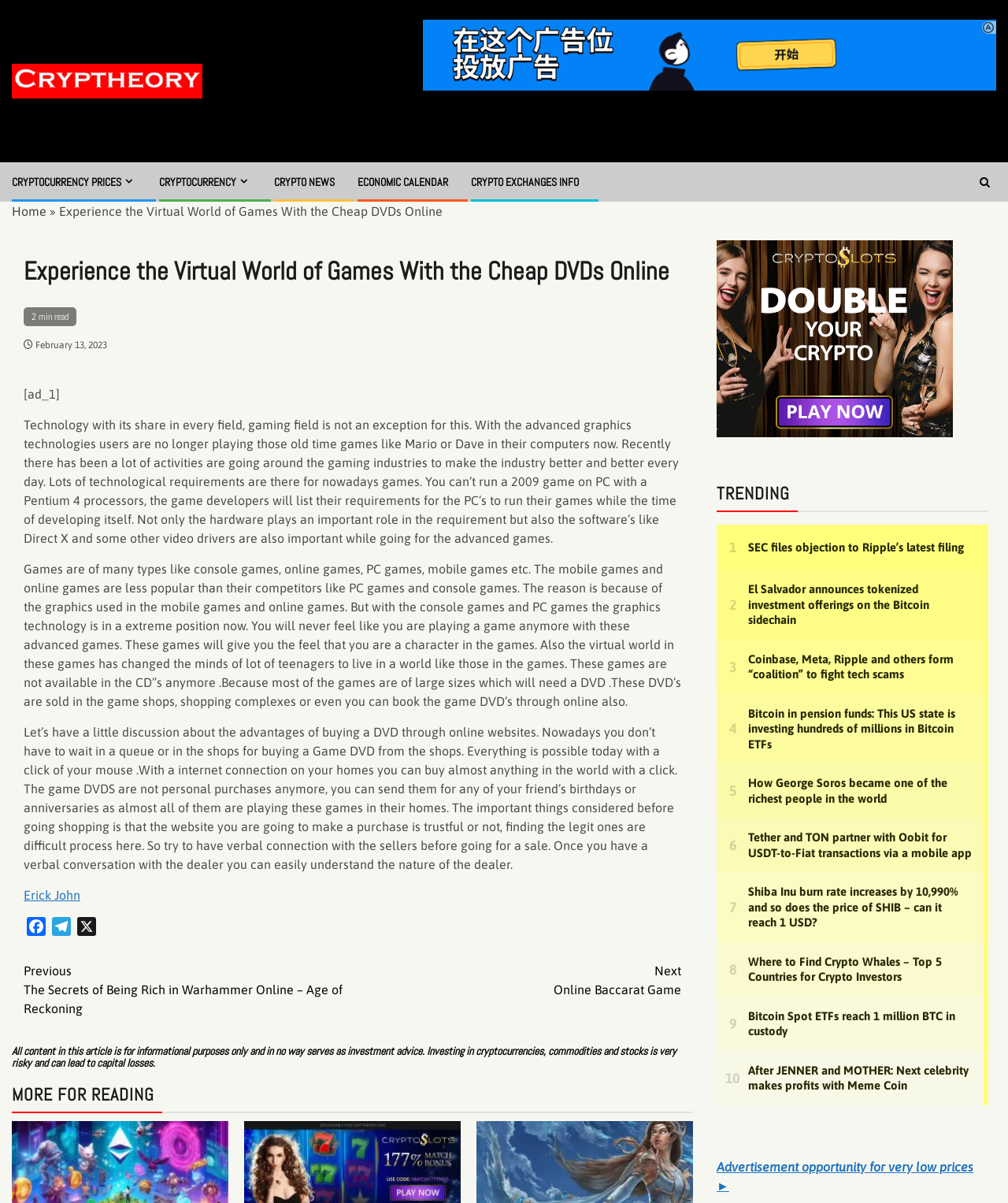Provide a brief response to the question below using a single word or phrase: 
What is the importance of software in gaming?

Runs advanced games